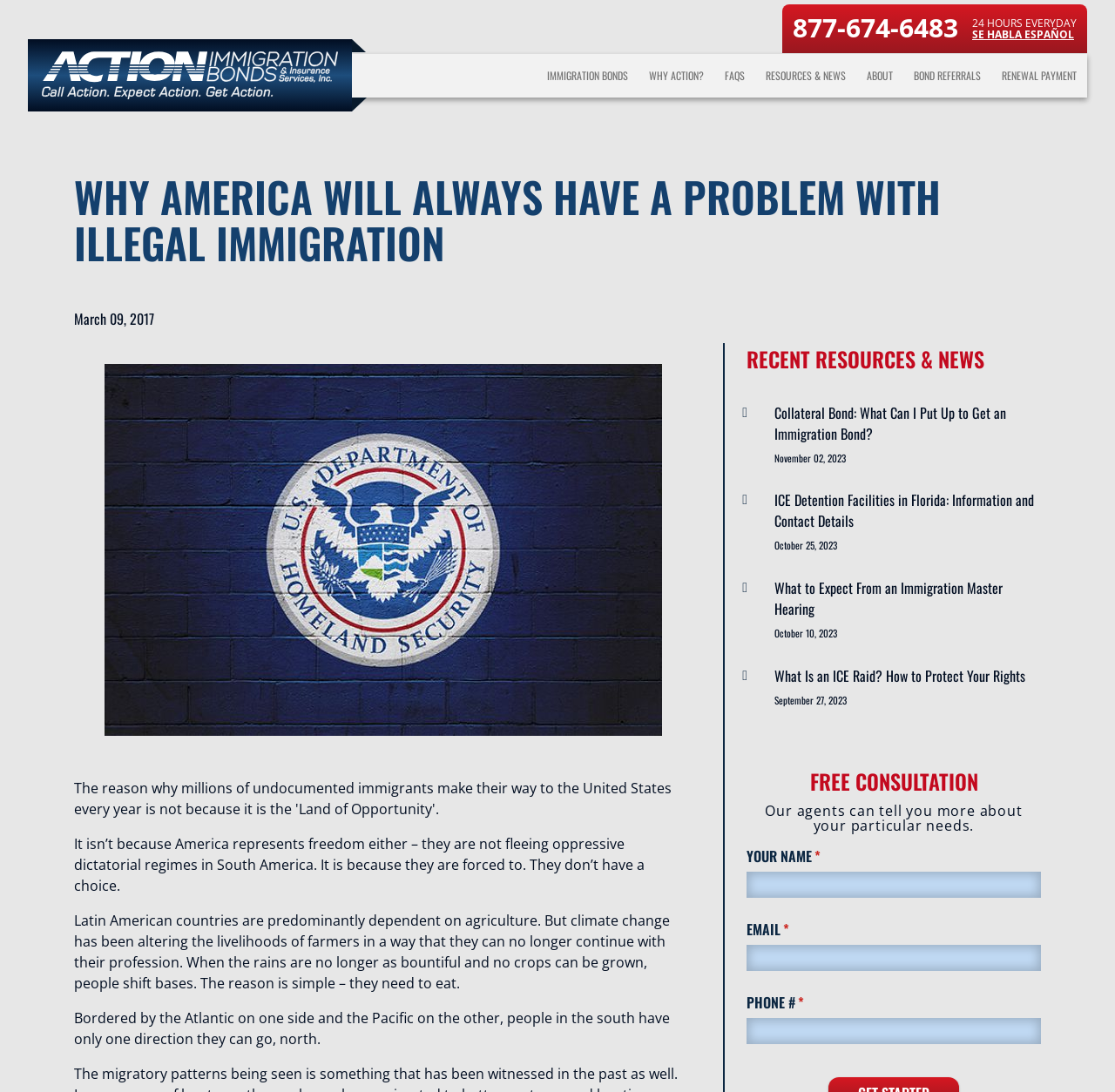Please specify the bounding box coordinates of the region to click in order to perform the following instruction: "Read the article 'Collateral Bond: What Can I Put Up to Get an Immigration Bond?'".

[0.695, 0.368, 0.902, 0.406]